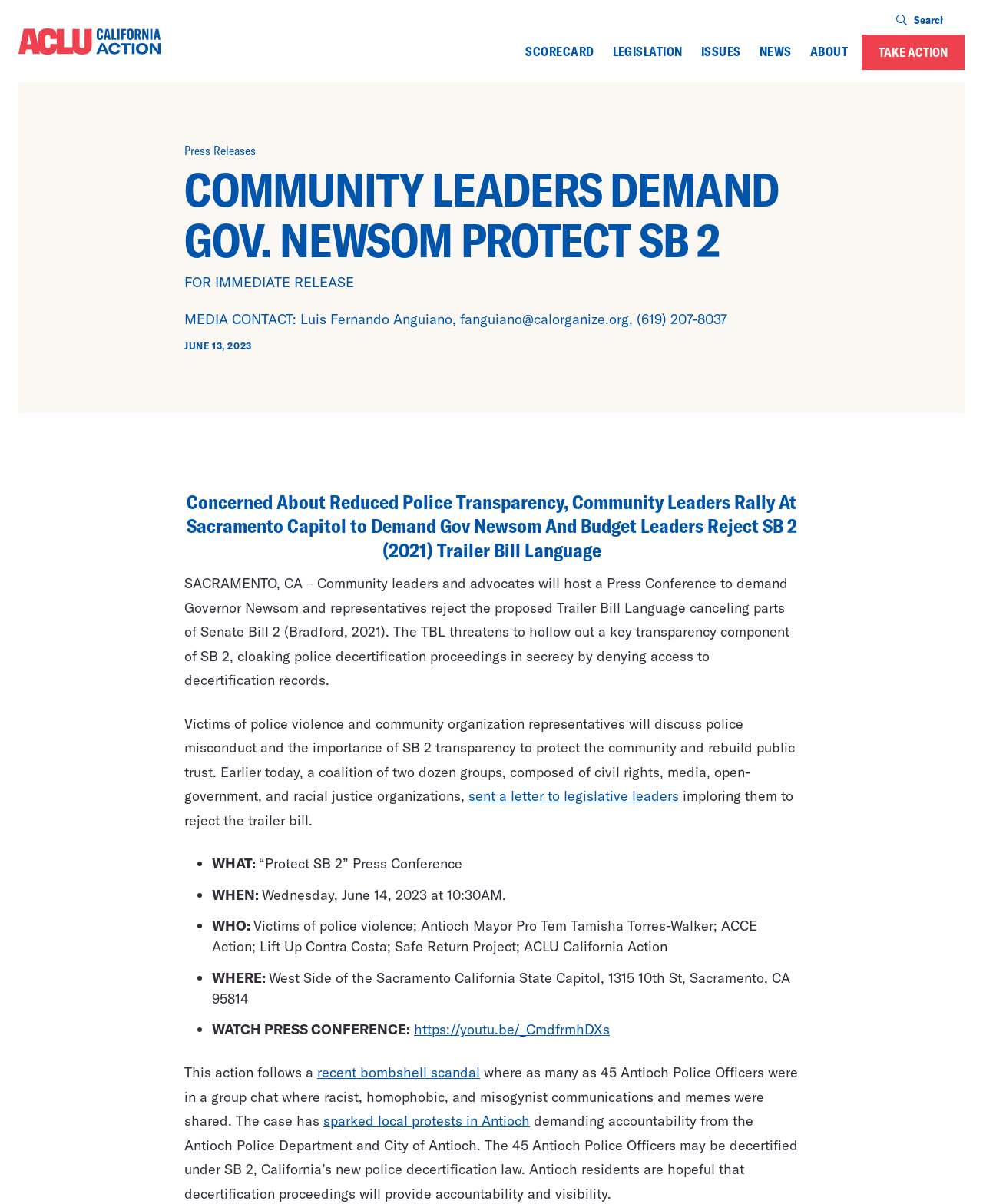Identify the bounding box coordinates of the clickable section necessary to follow the following instruction: "Click TAKE ACTION". The coordinates should be presented as four float numbers from 0 to 1, i.e., [left, top, right, bottom].

[0.877, 0.028, 0.981, 0.058]